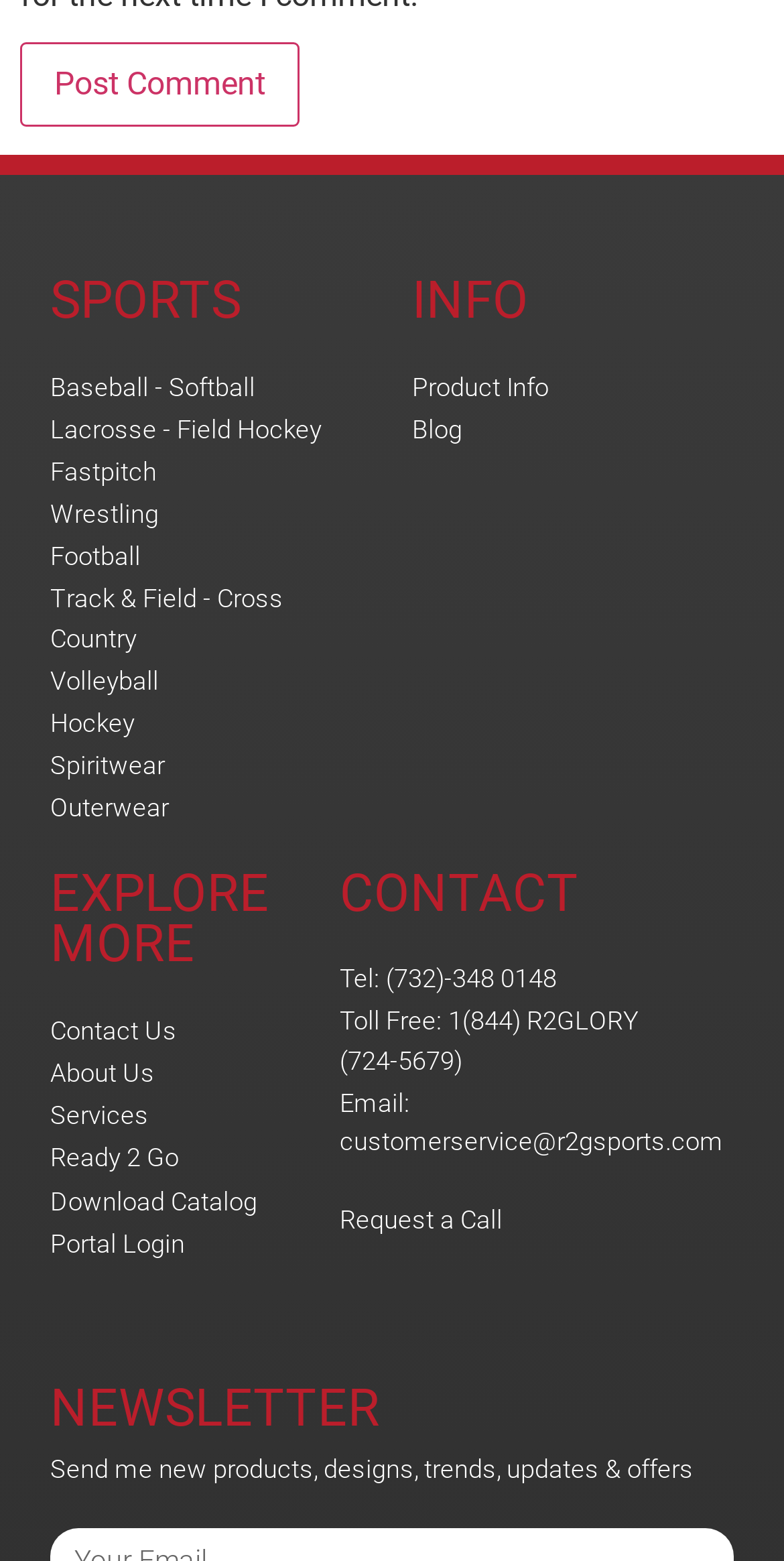Select the bounding box coordinates of the element I need to click to carry out the following instruction: "Subscribe to the newsletter".

[0.064, 0.931, 0.885, 0.95]